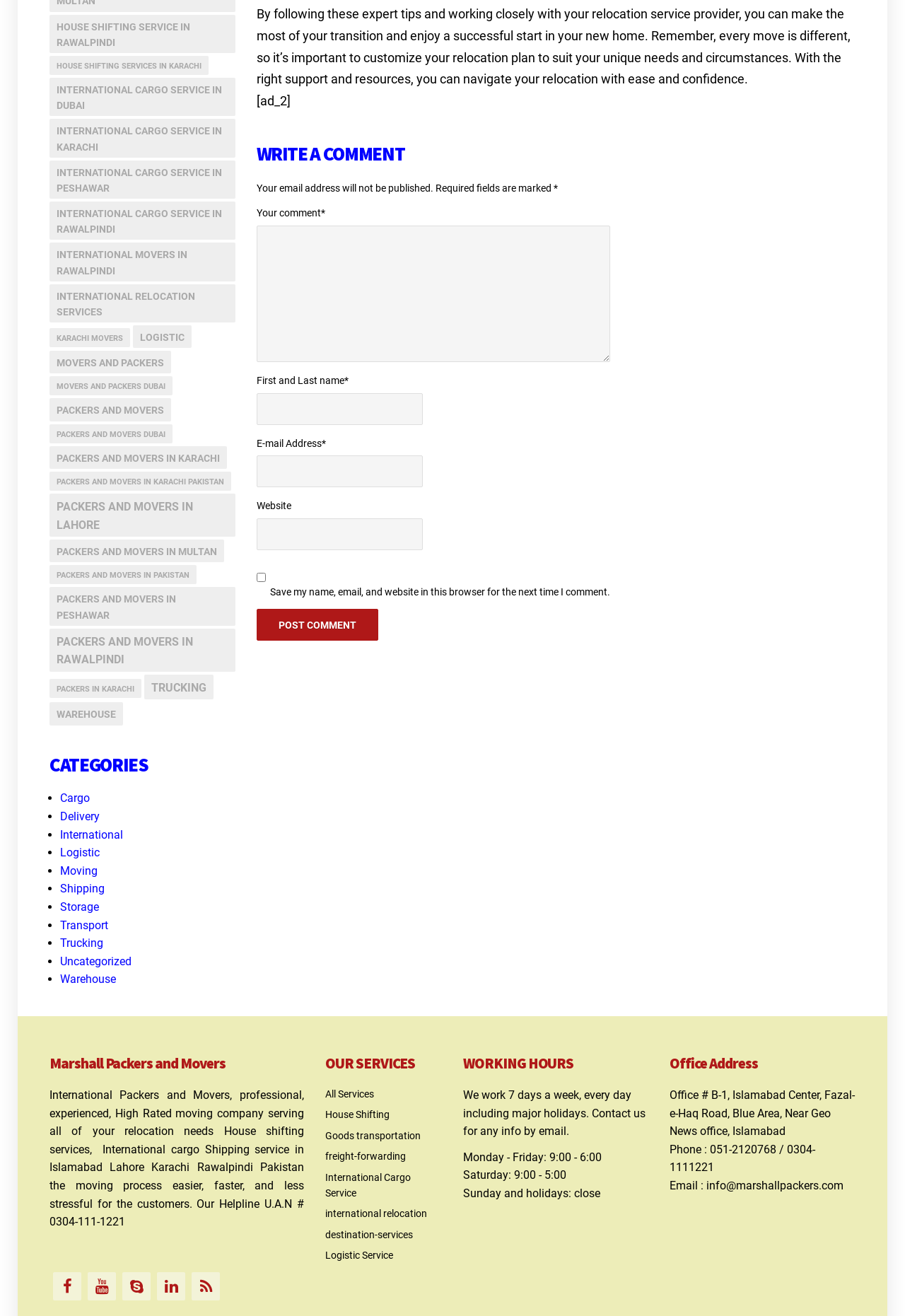Identify the bounding box for the UI element specified in this description: "Storage". The coordinates must be four float numbers between 0 and 1, formatted as [left, top, right, bottom].

[0.066, 0.684, 0.109, 0.694]